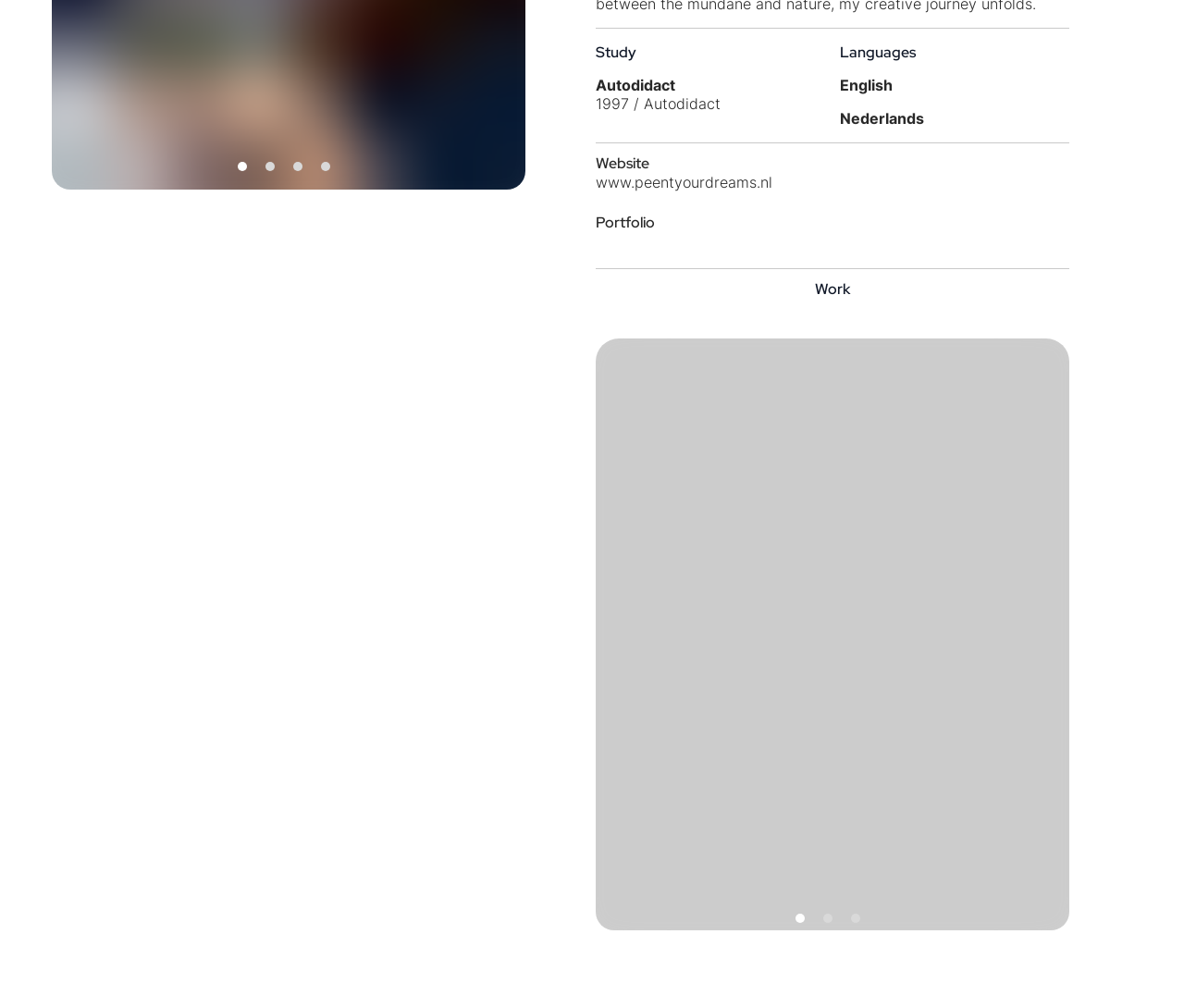Please predict the bounding box coordinates (top-left x, top-left y, bottom-right x, bottom-right y) for the UI element in the screenshot that fits the description: Upcoming Events

None